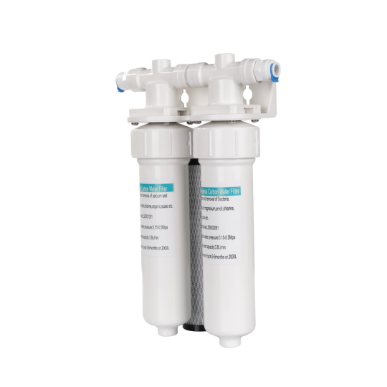Deliver an in-depth description of the image, highlighting major points.

The image showcases a dual water filtration system, specifically identified as the LS5001052 Double Water Filtration. This device features two cylindrical filter cartridges, a sleek and modern design, and is equipped with multiple connection ports for easy installation. Each filter is designed to effectively purify water by removing contaminants and ensuring a clean water supply. The labels on the filters provide essential information about their specifications and operational guidelines. This system is ideal for enhancing water quality in residential or commercial settings.